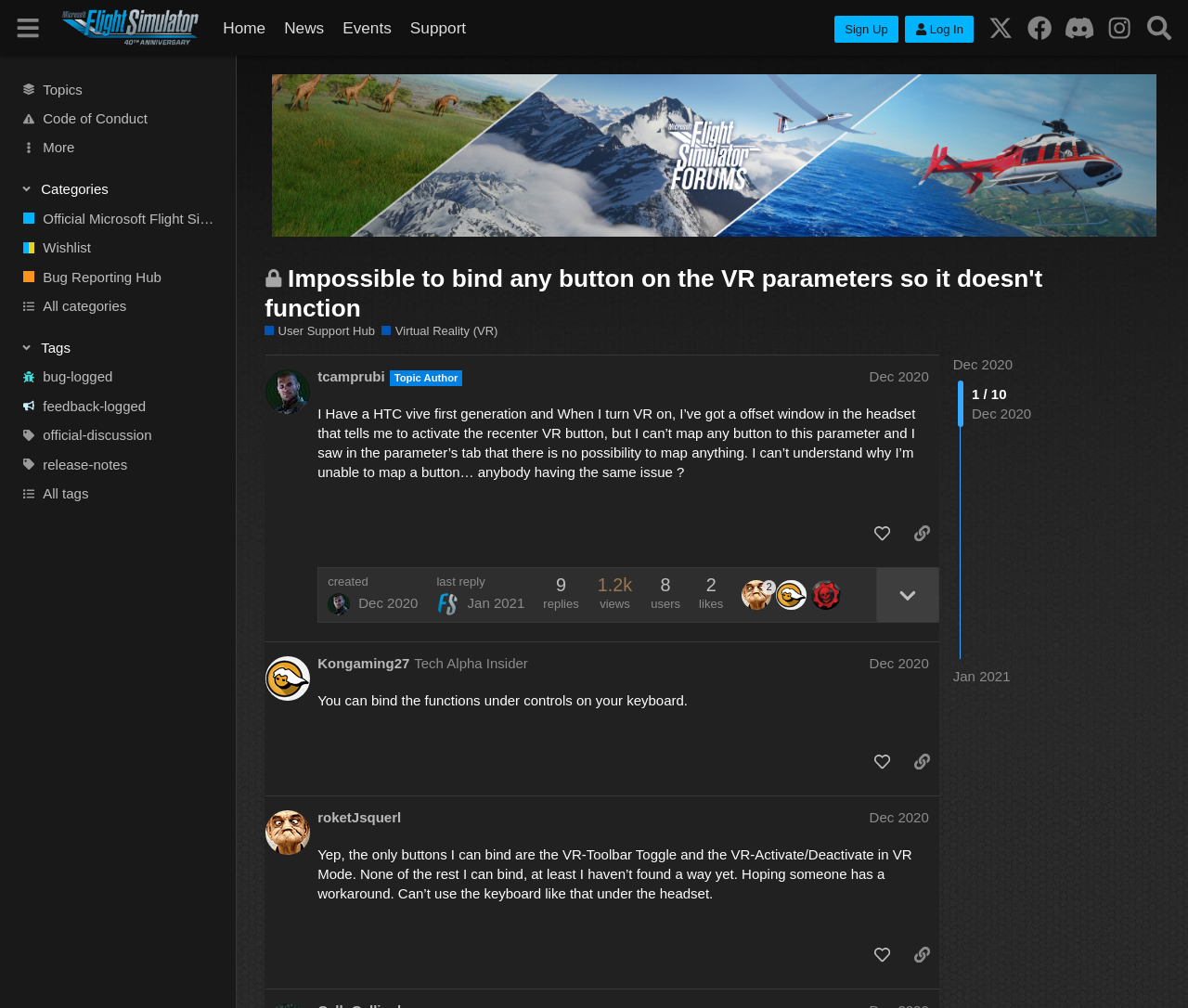Use a single word or phrase to answer the question: 
What is the topic of the current discussion?

Impossible to bind any button on the VR parameters